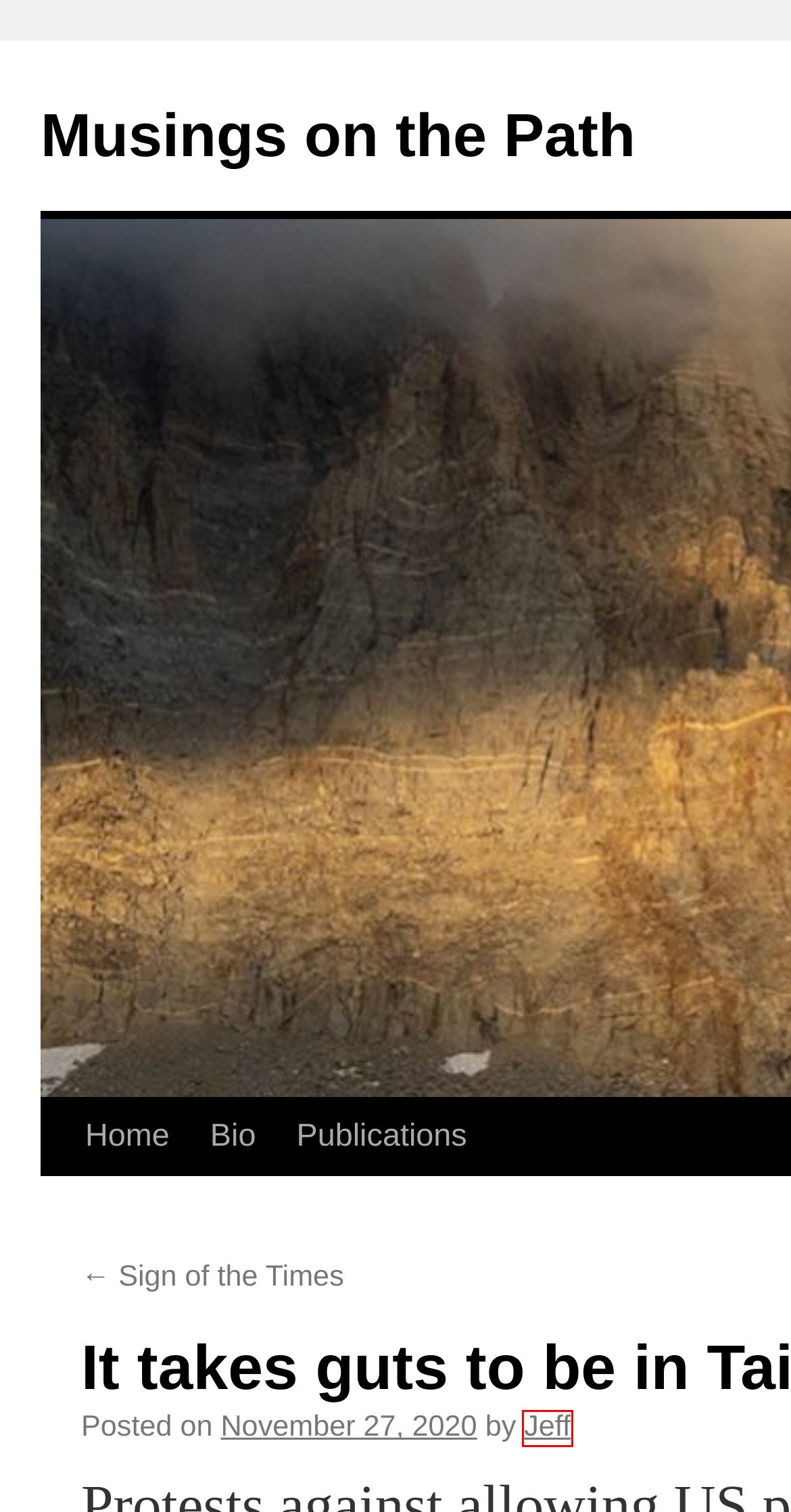You are looking at a webpage screenshot with a red bounding box around an element. Pick the description that best matches the new webpage after interacting with the element in the red bounding box. The possible descriptions are:
A. Bio | Musings on the Path
B. Cancer | Musings on the Path
C. Musings on the Path | Prayer, Meditation, Mysticism, and Creativity
D. Teaching Stories | Musings on the Path
E. Jeff | Musings on the Path
F. Music | Musings on the Path
G. Sign of the Times | Musings on the Path
H. Publications | Musings on the Path

E